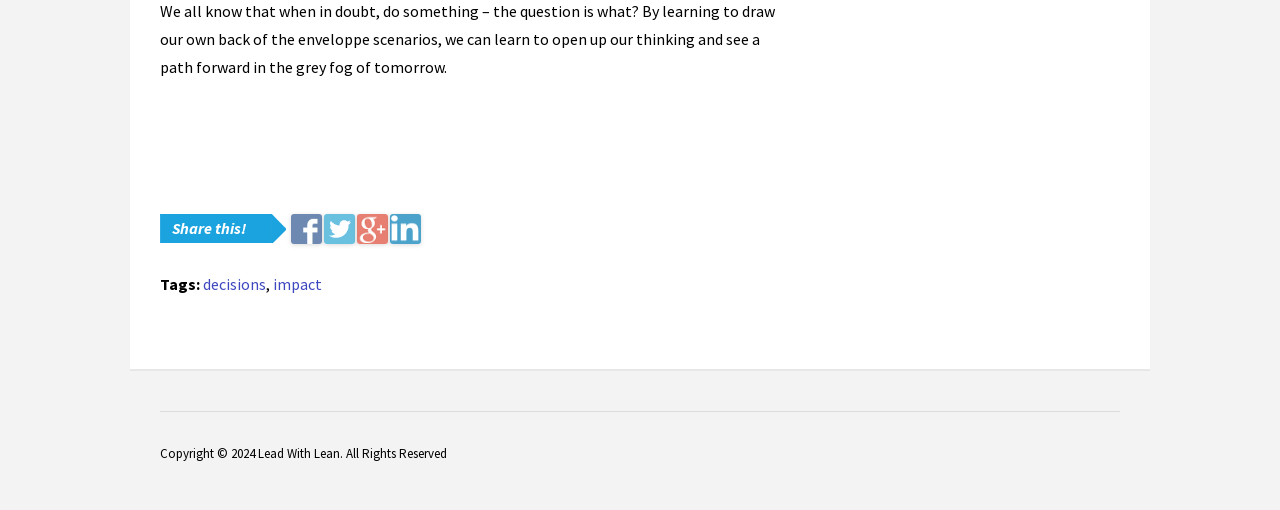Provide a short, one-word or phrase answer to the question below:
How many social media sharing links are there?

4